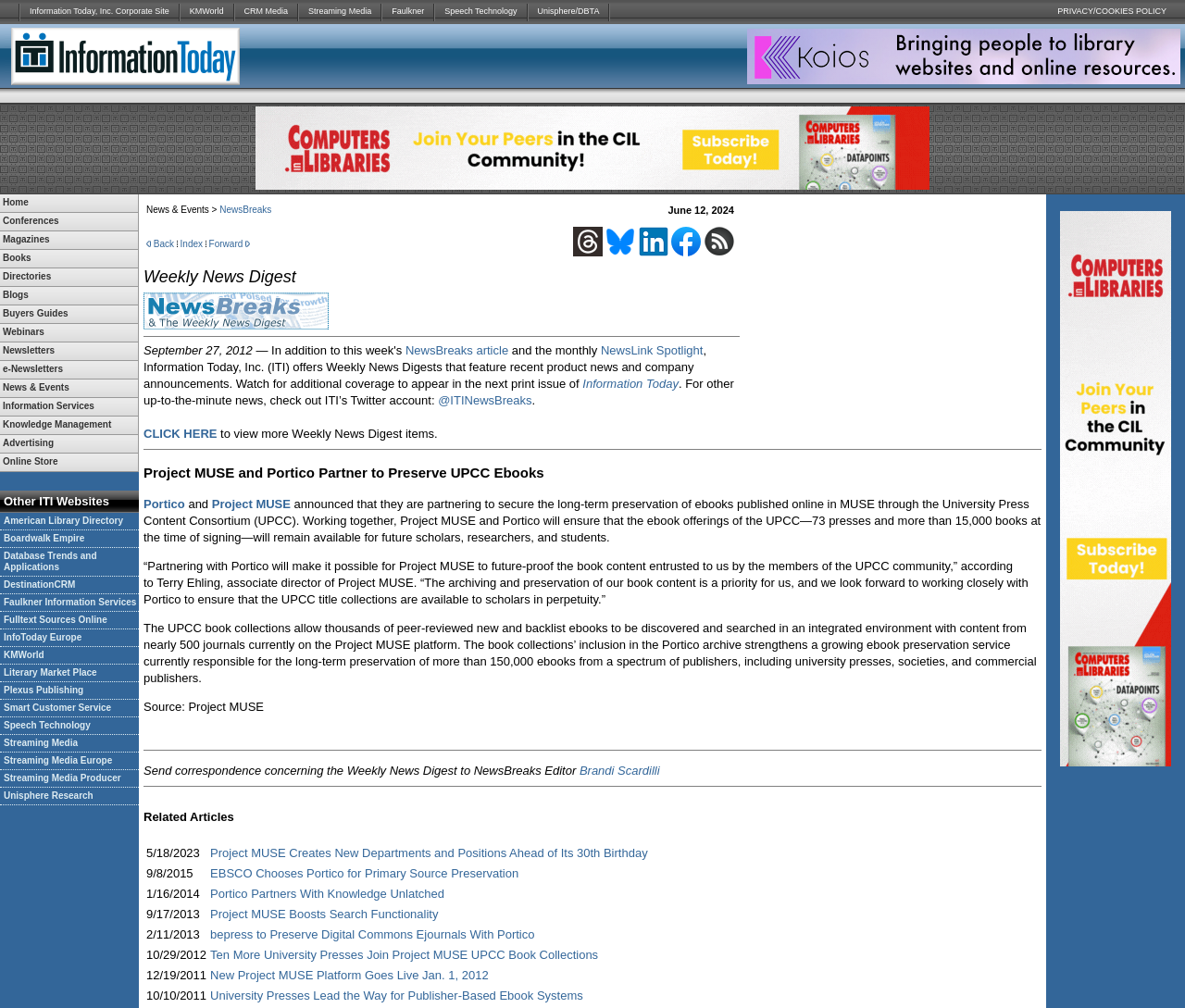Find and indicate the bounding box coordinates of the region you should select to follow the given instruction: "Click PRIVACY/COOKIES POLICY".

[0.821, 0.0, 1.0, 0.024]